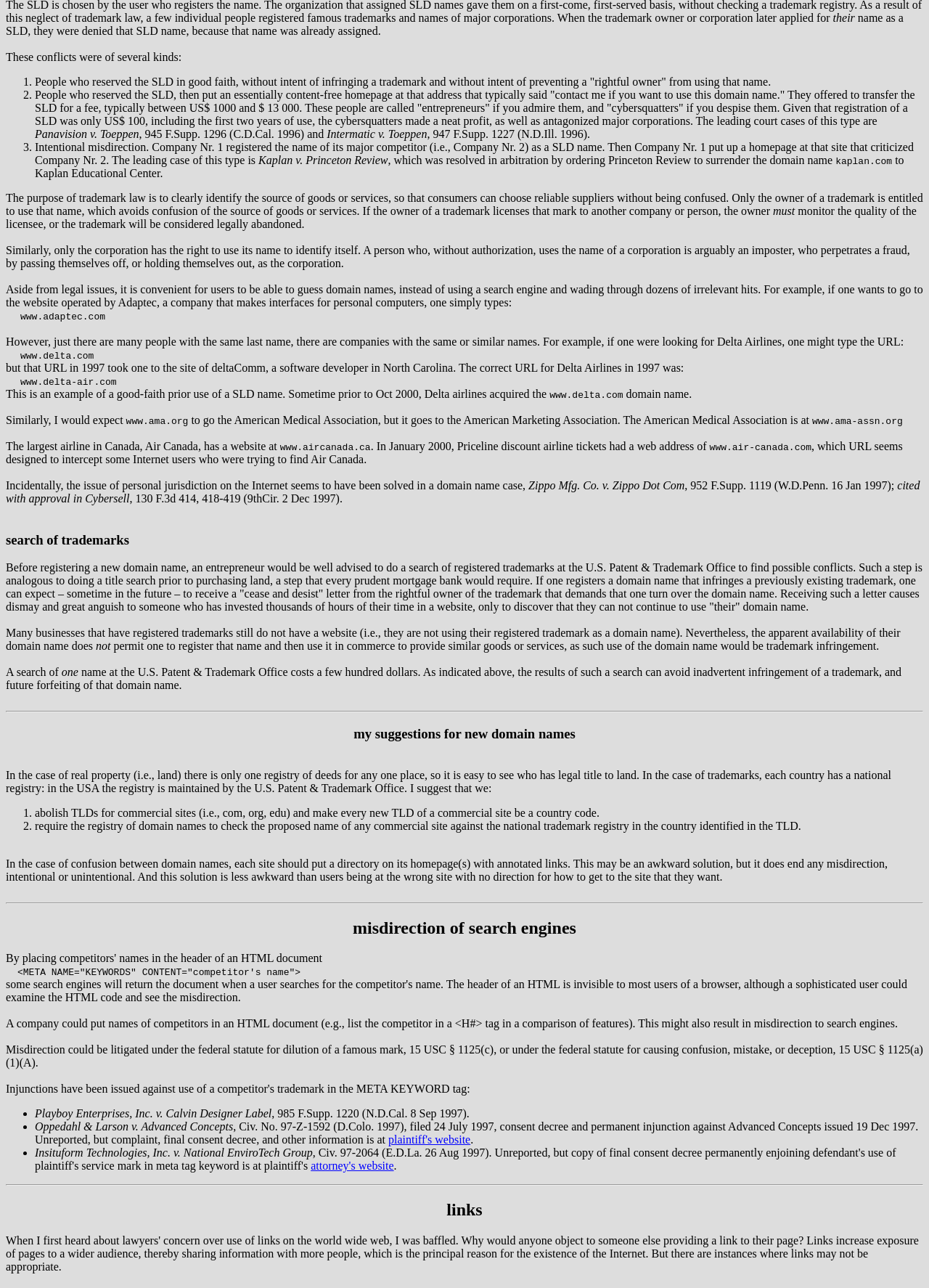Determine the bounding box coordinates for the HTML element mentioned in the following description: "attorney's website". The coordinates should be a list of four floats ranging from 0 to 1, represented as [left, top, right, bottom].

[0.335, 0.9, 0.424, 0.91]